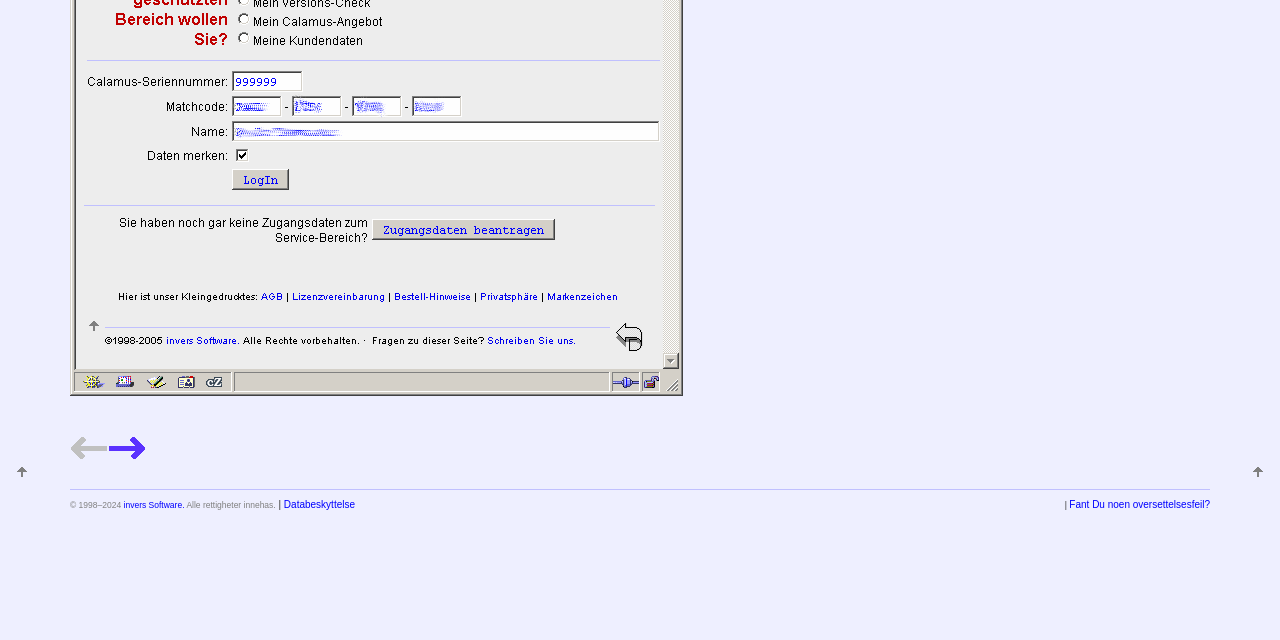Given the webpage screenshot and the description, determine the bounding box coordinates (top-left x, top-left y, bottom-right x, bottom-right y) that define the location of the UI element matching this description: Databeskyttelse

[0.222, 0.779, 0.277, 0.796]